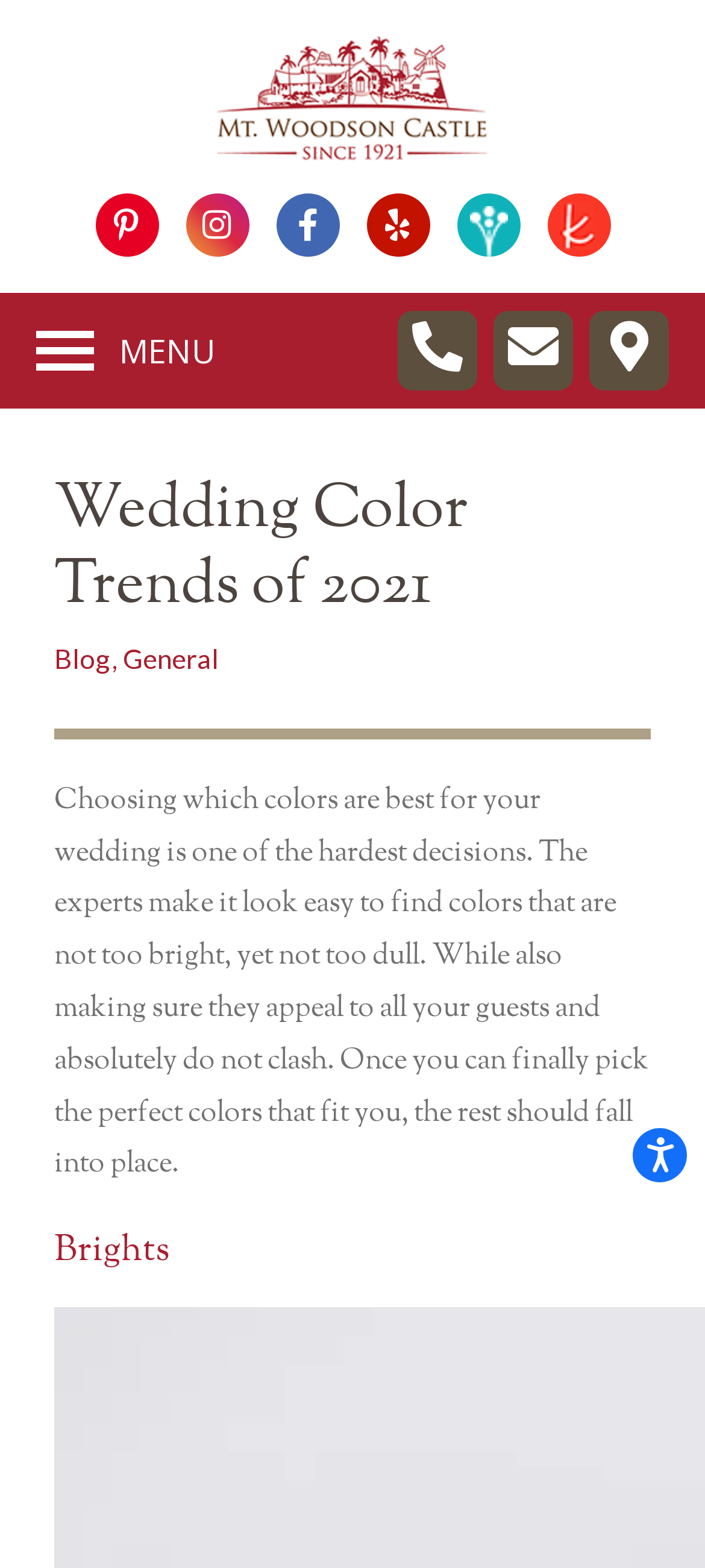What is the color palette category mentioned in the blog post?
Answer the question based on the image using a single word or a brief phrase.

Brights